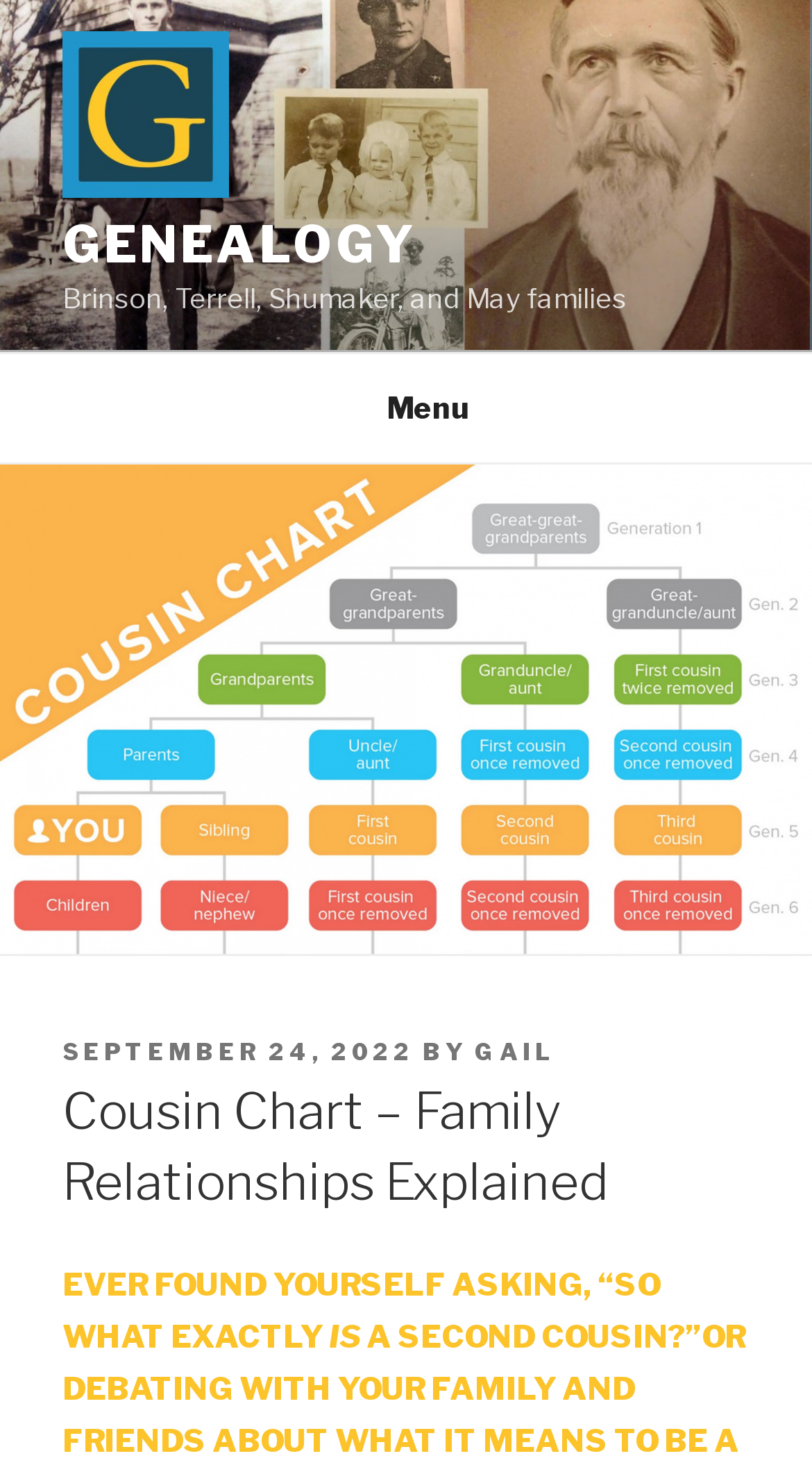Please provide the bounding box coordinates for the UI element as described: "Genealogy". The coordinates must be four floats between 0 and 1, represented as [left, top, right, bottom].

[0.077, 0.146, 0.514, 0.188]